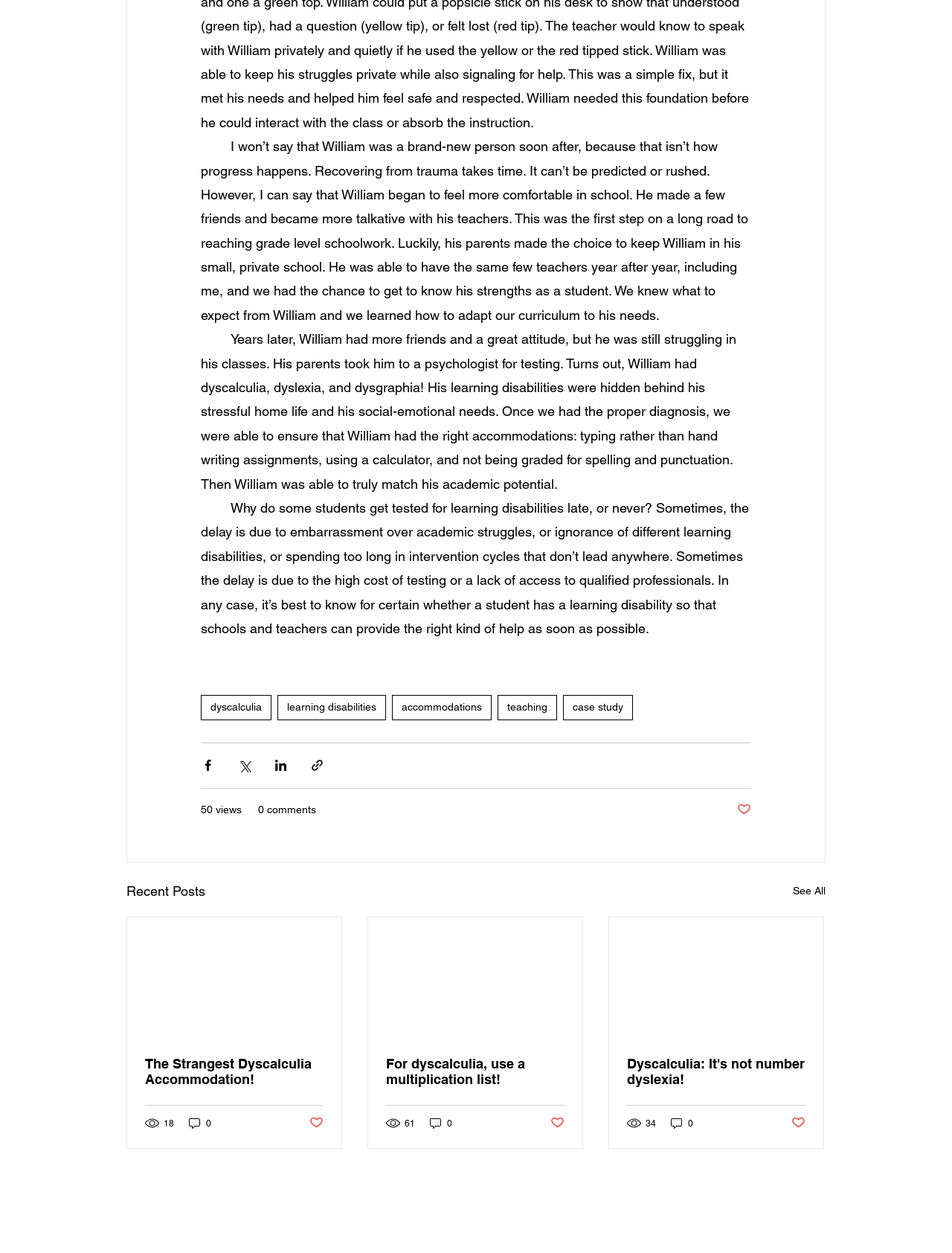How many articles are listed under 'Recent Posts'?
Using the image as a reference, answer the question with a short word or phrase.

3